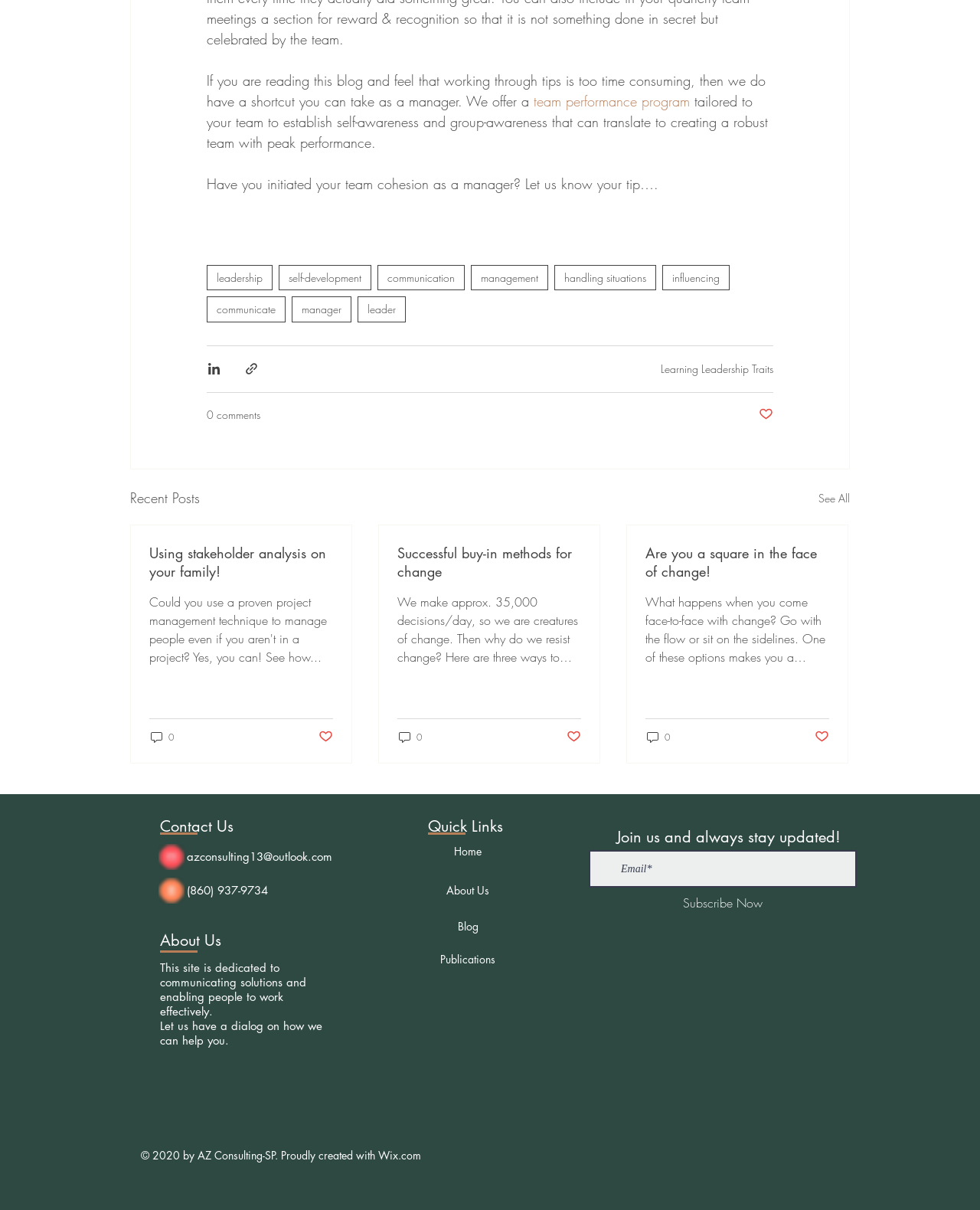Determine the bounding box coordinates of the clickable region to carry out the instruction: "Contact Us via email".

[0.191, 0.702, 0.339, 0.714]